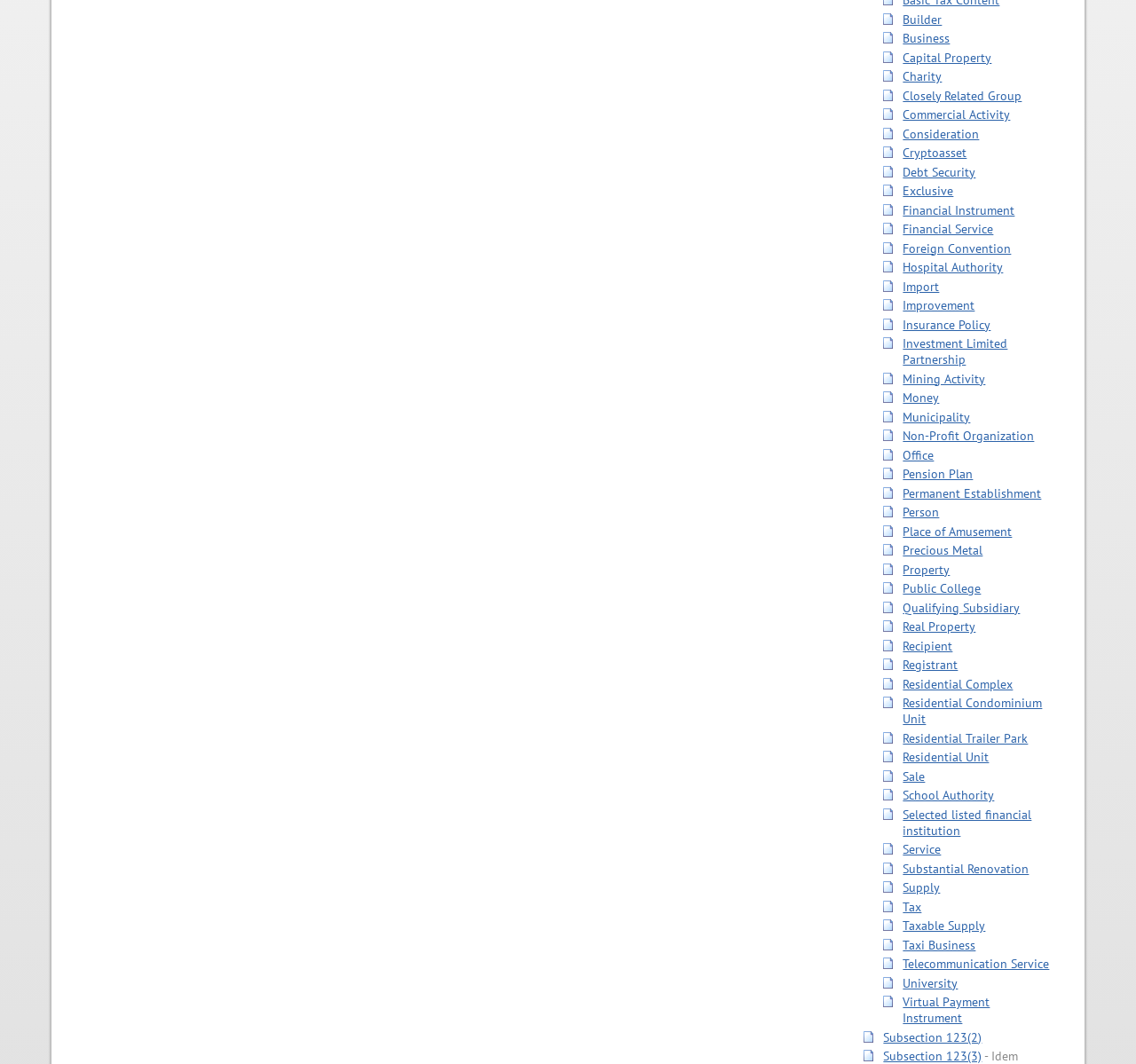Bounding box coordinates are specified in the format (top-left x, top-left y, bottom-right x, bottom-right y). All values are floating point numbers bounded between 0 and 1. Please provide the bounding box coordinate of the region this sentence describes: Residential Unit

[0.795, 0.704, 0.871, 0.719]